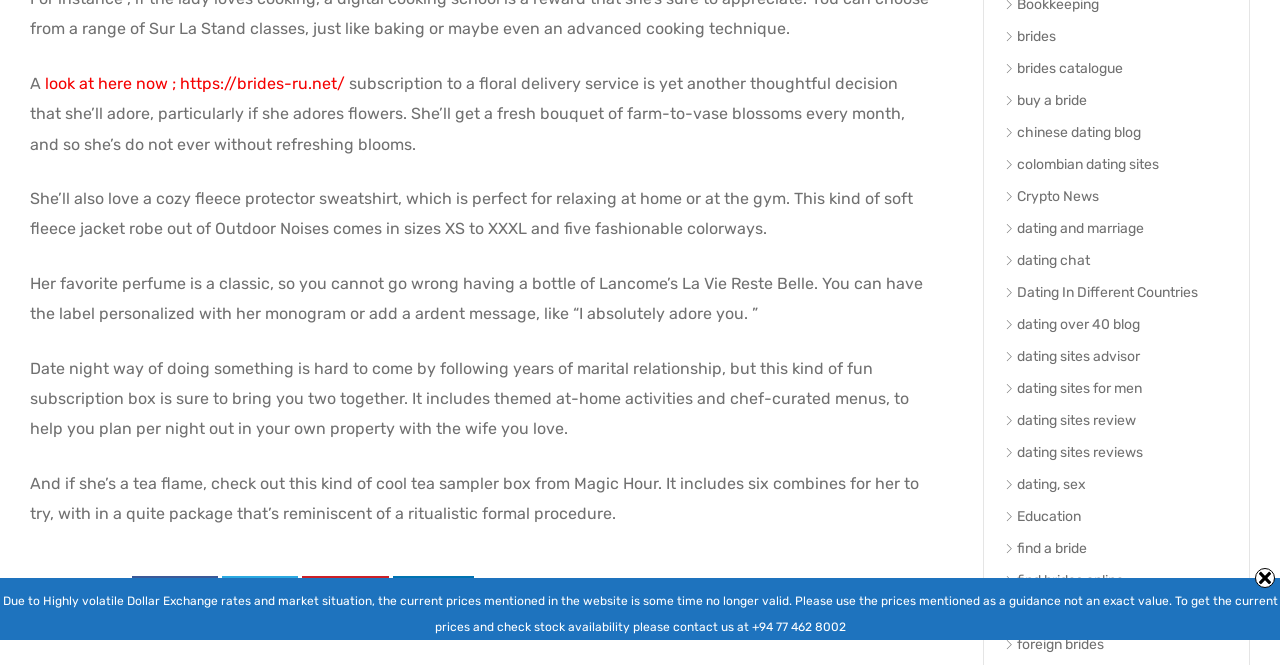Identify the bounding box of the HTML element described as: "Molecular Resonance Stove".

None